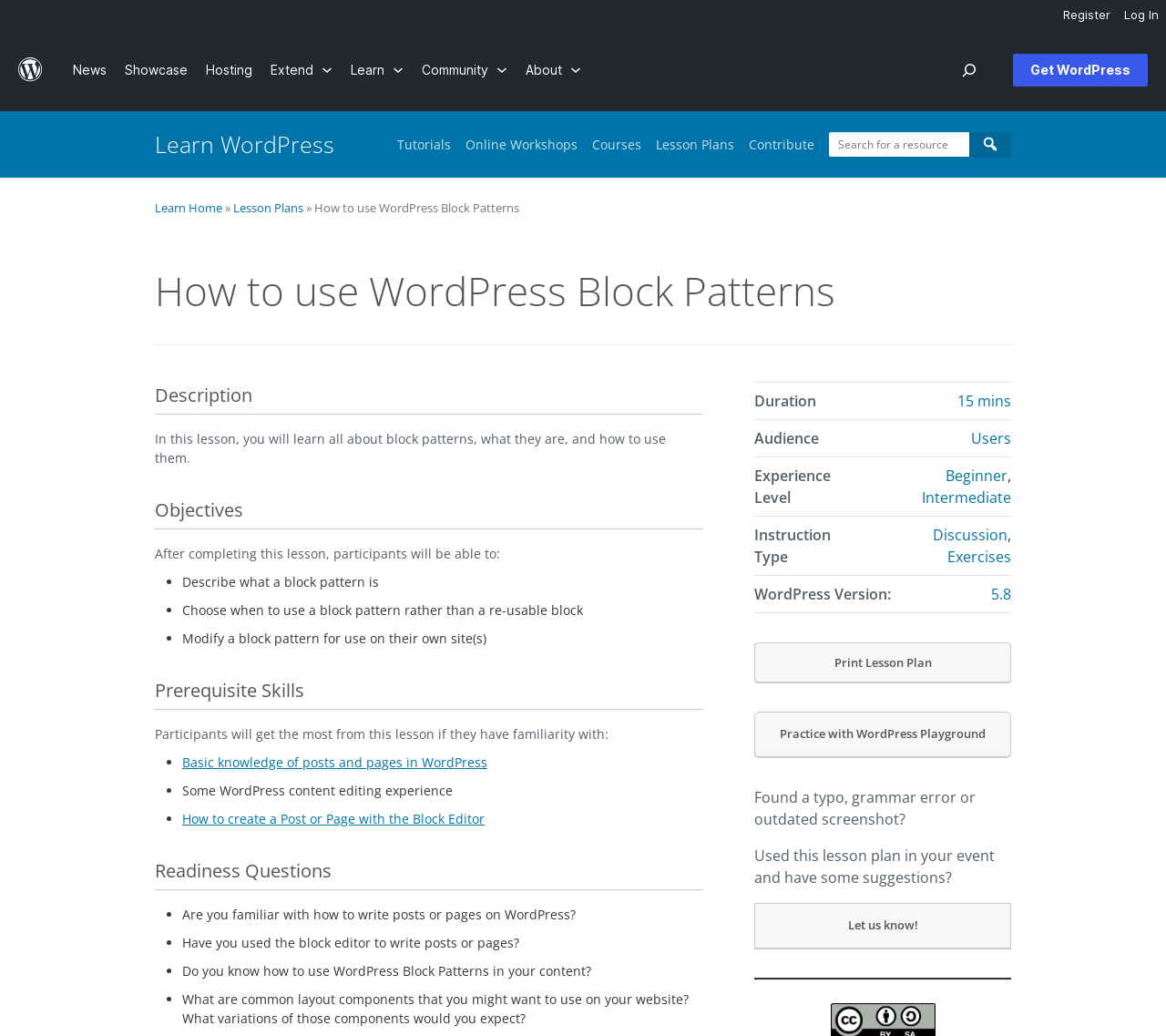Extract the primary header of the webpage and generate its text.

How to use WordPress Block Patterns